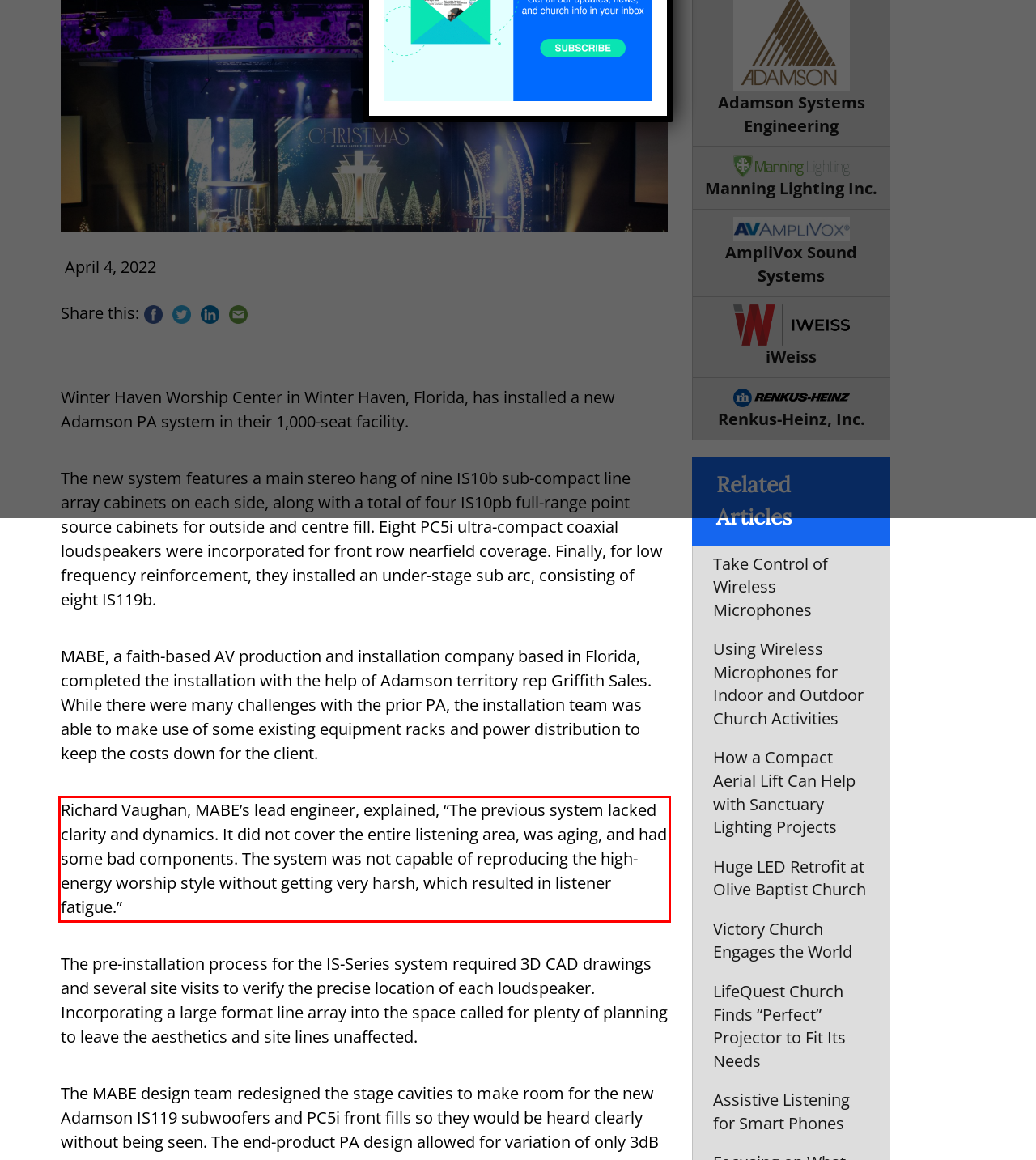In the screenshot of the webpage, find the red bounding box and perform OCR to obtain the text content restricted within this red bounding box.

Richard Vaughan, MABE’s lead engineer, explained, “The previous system lacked clarity and dynamics. It did not cover the entire listening area, was aging, and had some bad components. The system was not capable of reproducing the high-energy worship style without getting very harsh, which resulted in listener fatigue.”